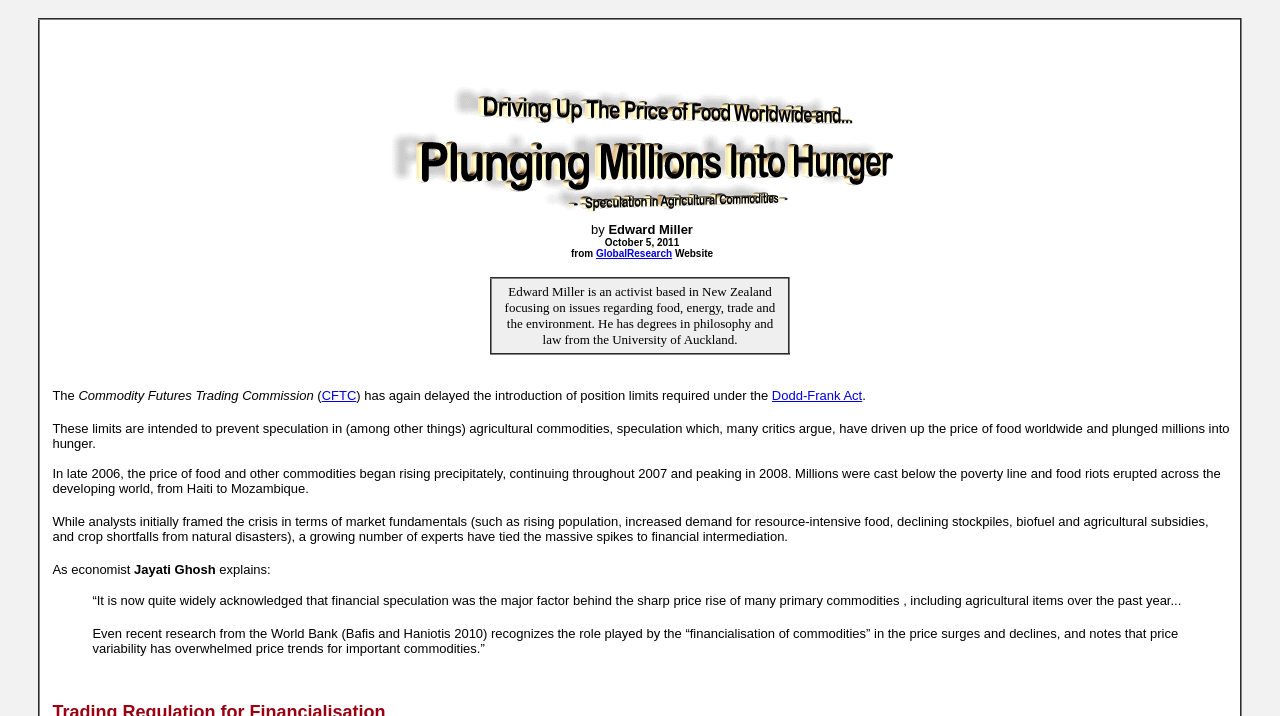Using the information from the screenshot, answer the following question thoroughly:
What is CFTC?

CFTC stands for Commodity Futures Trading Commission, which is mentioned in the static text and linked to provide more information about the organization.